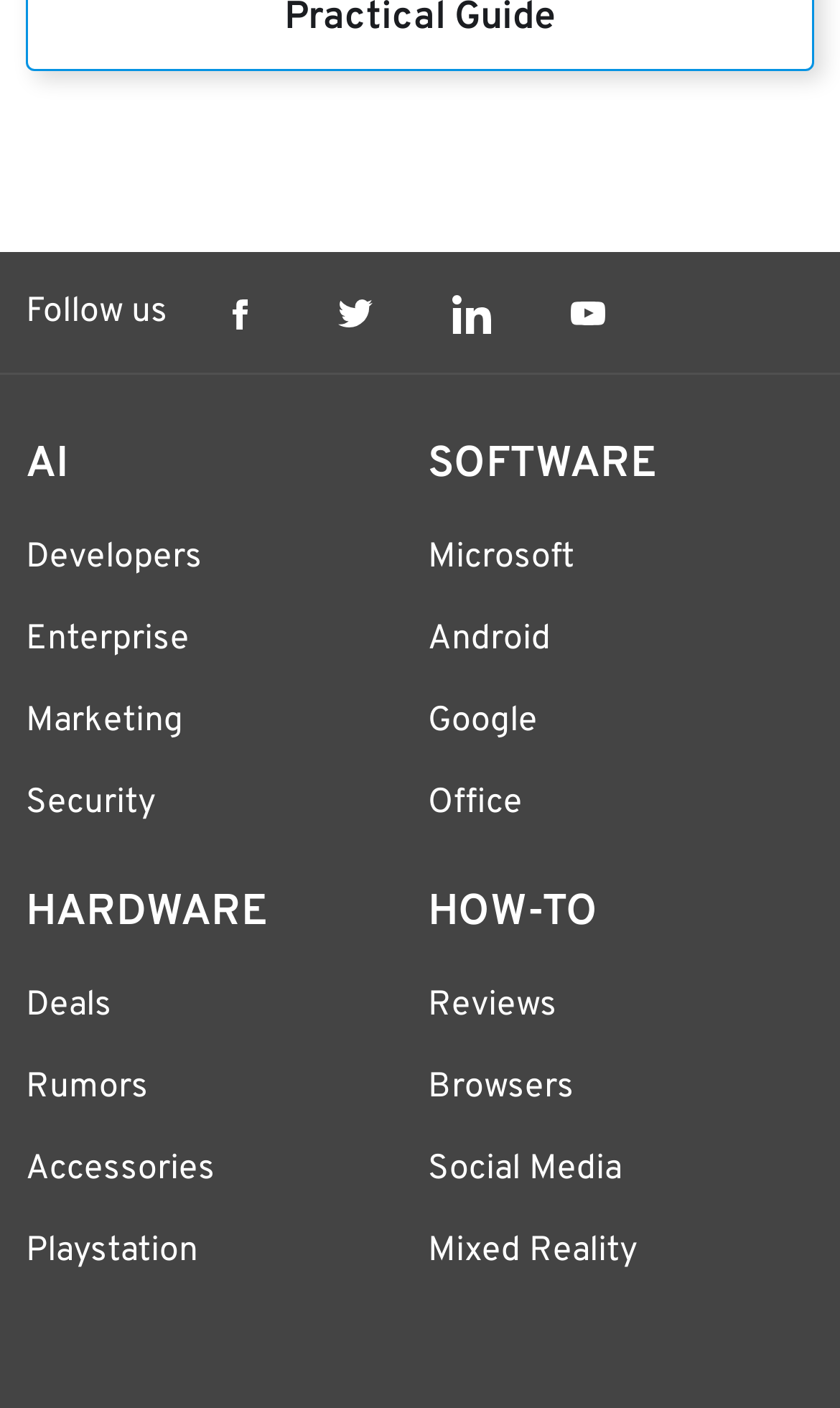Using the element description provided, determine the bounding box coordinates in the format (top-left x, top-left y, bottom-right x, bottom-right y). Ensure that all values are floating point numbers between 0 and 1. Element description: Advertise

None